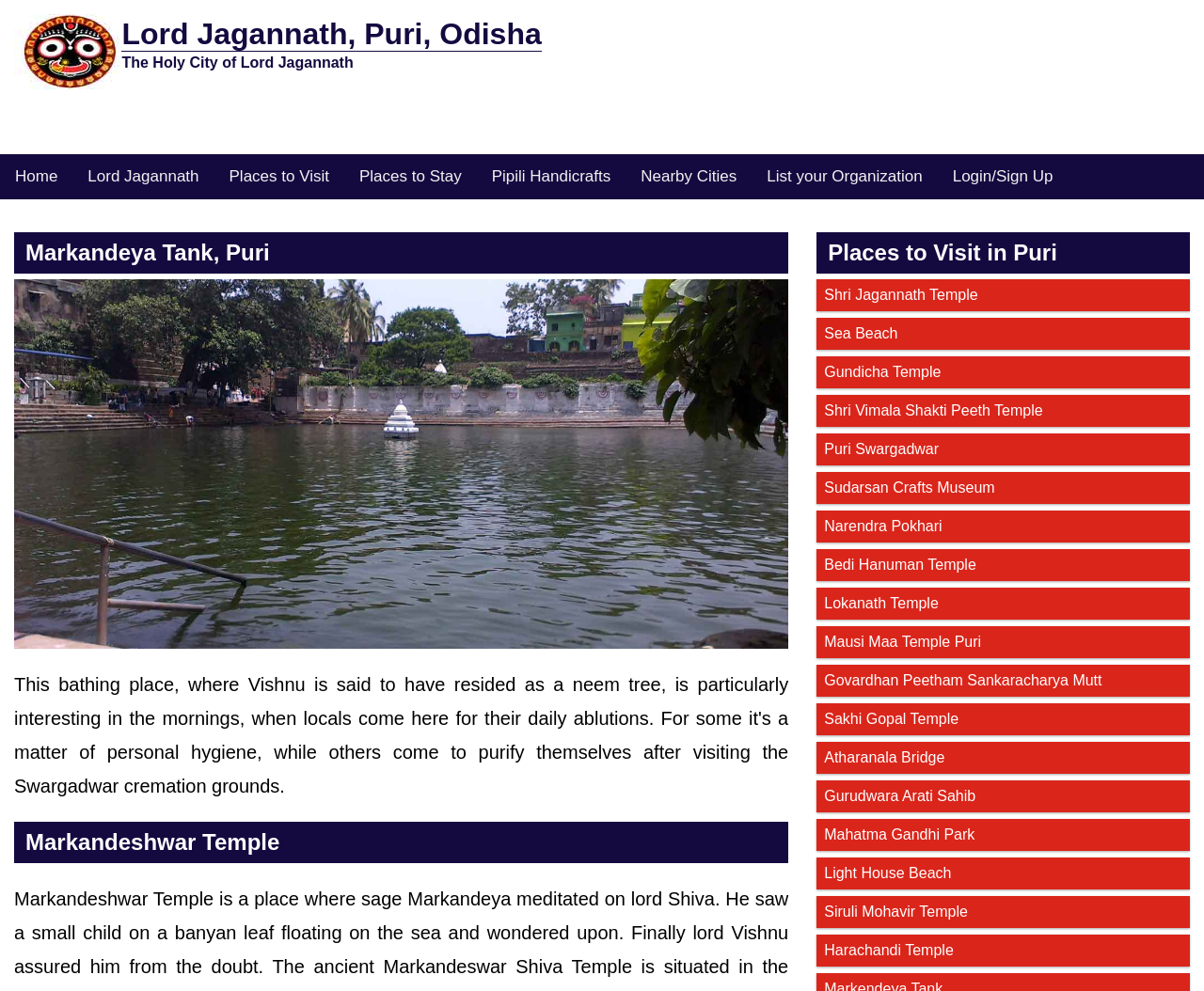Bounding box coordinates are given in the format (top-left x, top-left y, bottom-right x, bottom-right y). All values should be floating point numbers between 0 and 1. Provide the bounding box coordinate for the UI element described as: About Us

None